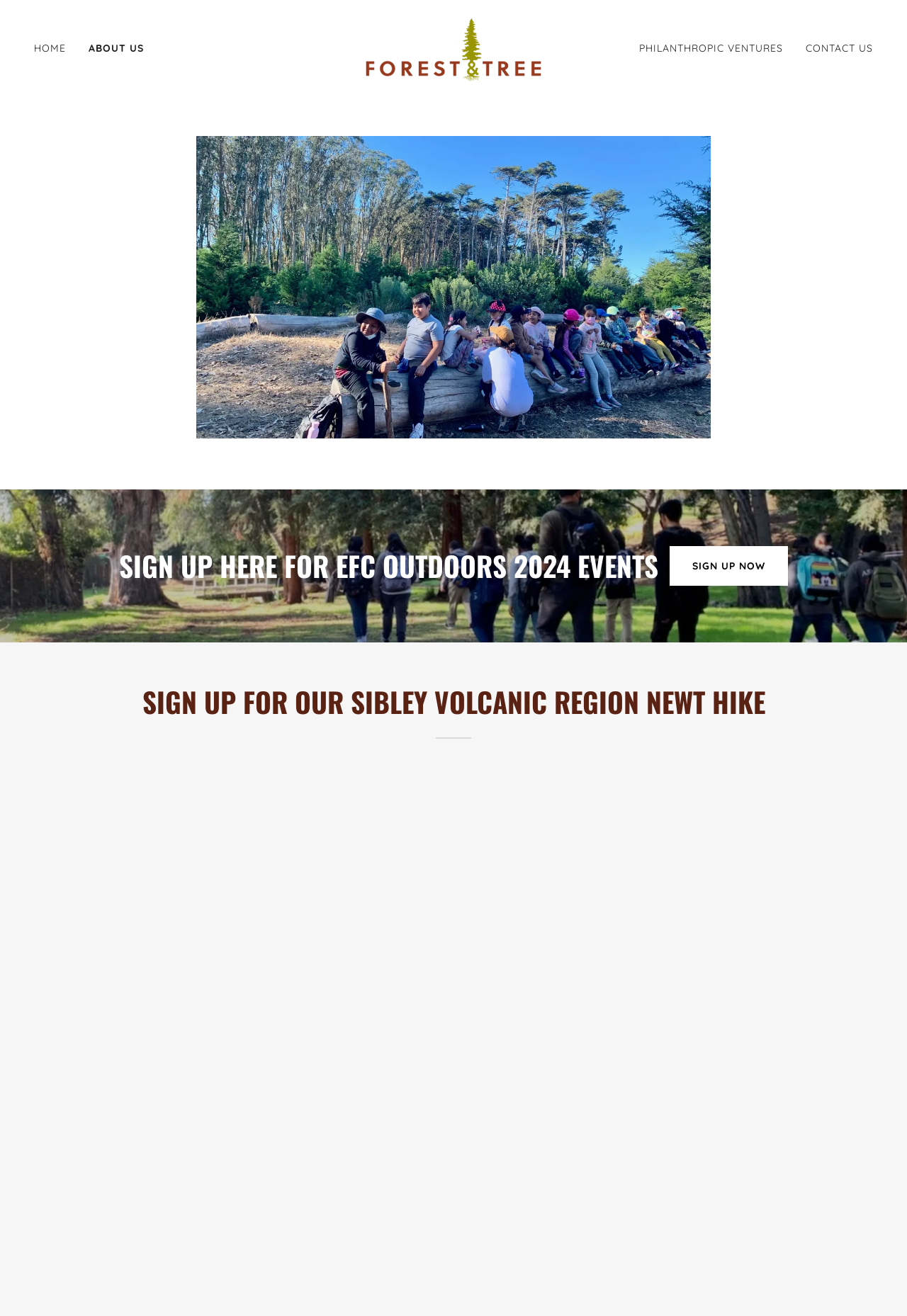Please give a concise answer to this question using a single word or phrase: 
How many main navigation links are there?

5